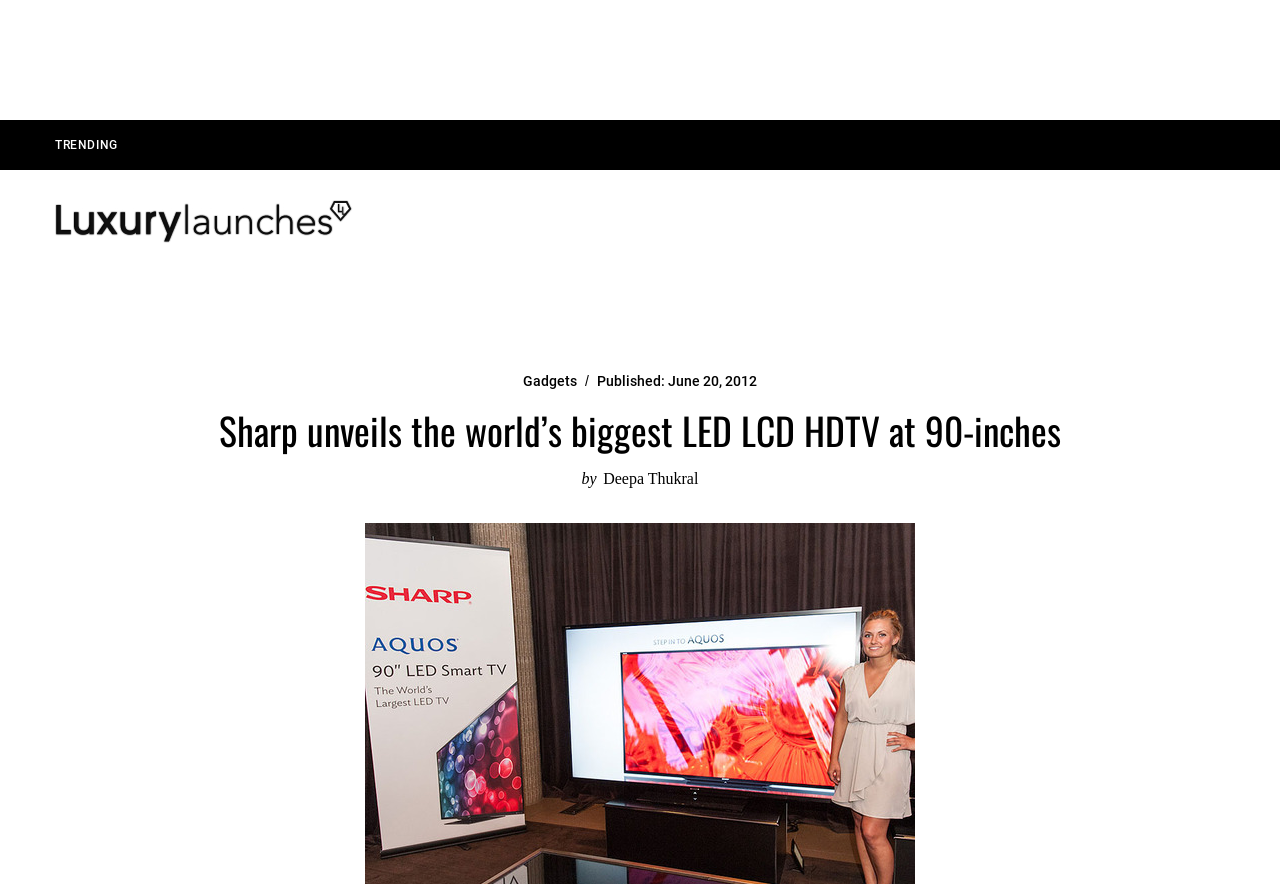Who is the author of the article?
Use the information from the image to give a detailed answer to the question.

I found the author's name by looking at the link 'Deepa Thukral' next to the 'by' text, which indicates that Deepa Thukral is the author of the article.